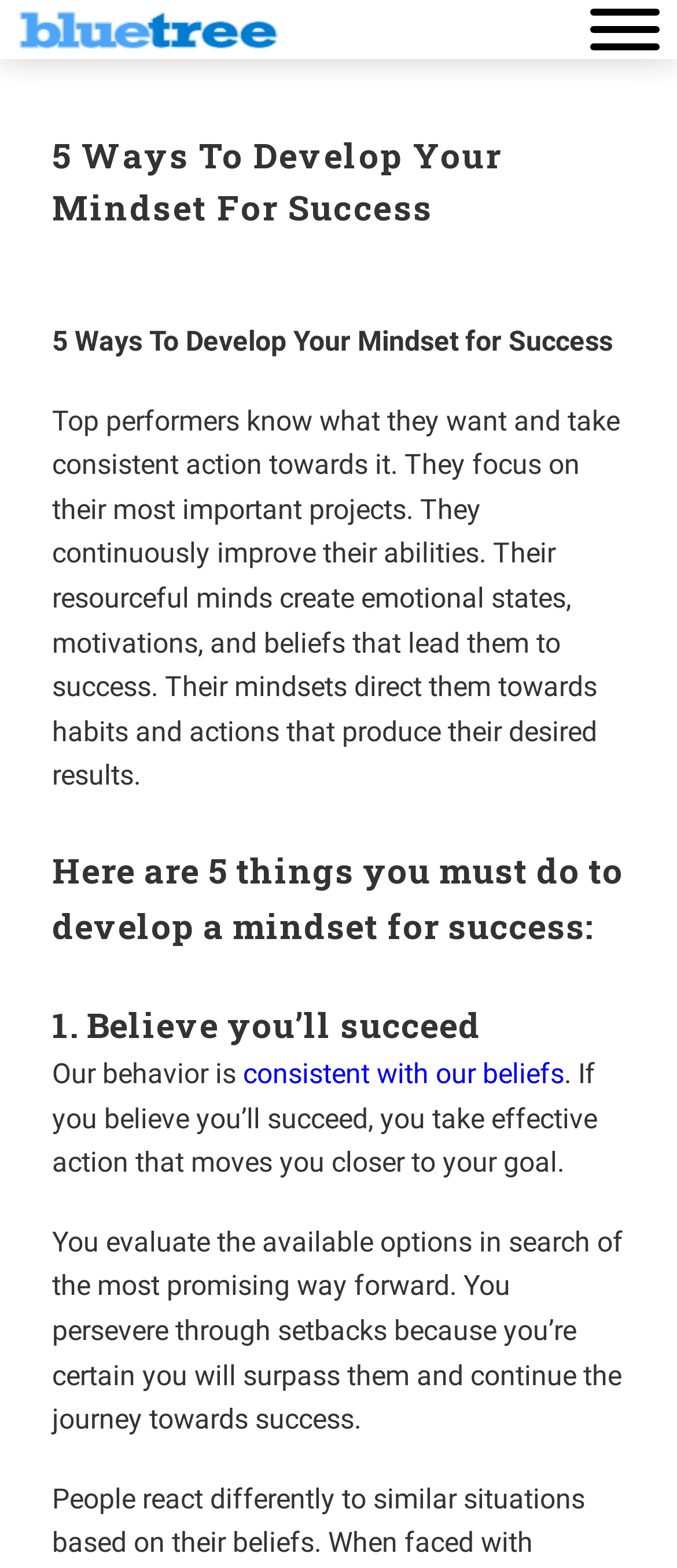Offer a meticulous caption that includes all visible features of the webpage.

The webpage appears to be a blog post or article discussing the development of a mindset for success. At the top left of the page, there is a link, and at the top right, there is a button labeled "Open menu". 

Below the top section, there is a prominent heading that reads "5 Ways To Develop Your Mindset For Success", which is followed by a brief summary of the article's content. The summary explains that top performers focus on their important projects, continuously improve their abilities, and have a resourceful mindset that leads them to success.

Further down, there is another heading that outlines the five things one must do to develop a mindset for success. The first point is highlighted, which is to "Believe you'll succeed". This point is elaborated on with a few paragraphs of text, explaining how one's behavior is consistent with their beliefs, and how believing in success leads to effective action and perseverance through setbacks.